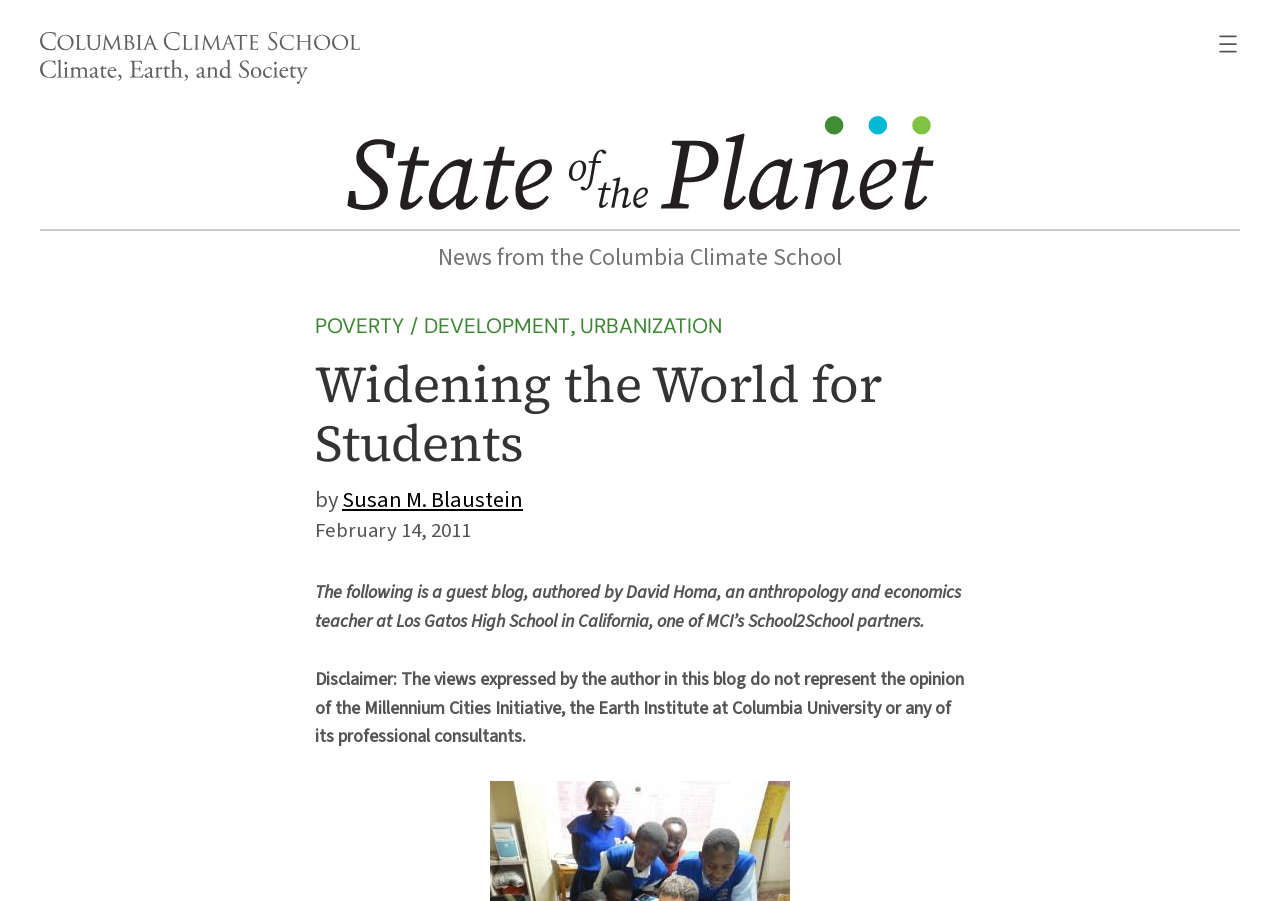Summarize the webpage with a detailed and informative caption.

The webpage is a blog post titled "Widening the World for Students – State of the Planet". At the top left, there is a figure with a link to "Columbia Climate School: Climate, Earth, and Society", accompanied by an image. To the right of this figure, there is a navigation menu with a button to open a menu dialog.

Below the navigation menu, there is a prominent link to "State of the Planet" with an associated image. A horizontal separator line divides the top section from the main content.

The main content starts with a heading "News from the Columbia Climate School" followed by a series of links to topics such as "POVERTY / DEVELOPMENT" and "URBANIZATION". The main title of the blog post "Widening the World for Students" is displayed prominently below.

The author of the blog post, Susan M. Blaustein, is credited with a link, and the post's publication date, February 14, 2011, is displayed. The main content of the blog post is a text written by David Homa, an anthropology and economics teacher, which discusses his experience as a guest blogger. A disclaimer at the bottom of the page clarifies that the views expressed in the blog post do not represent the opinion of the Millennium Cities Initiative or the Earth Institute at Columbia University.